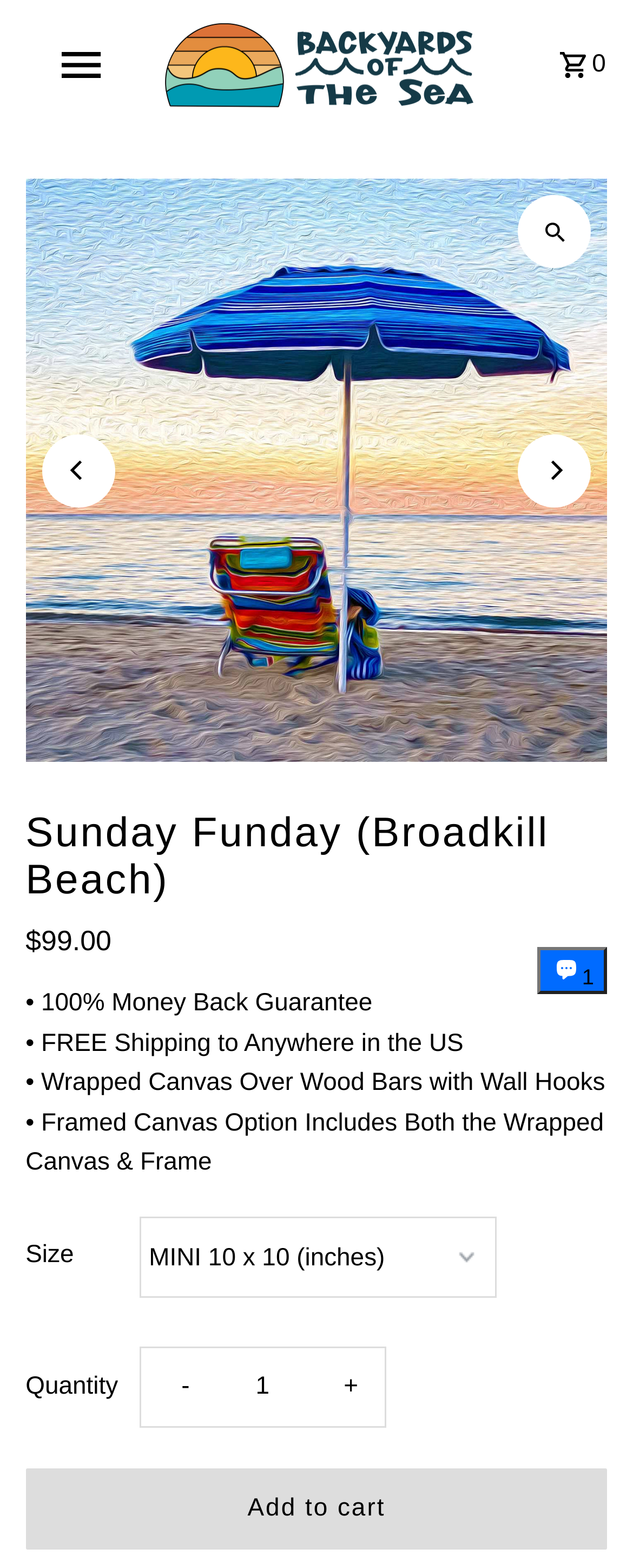Please identify the bounding box coordinates of the clickable area that will fulfill the following instruction: "Add to cart". The coordinates should be in the format of four float numbers between 0 and 1, i.e., [left, top, right, bottom].

[0.04, 0.936, 0.96, 0.988]